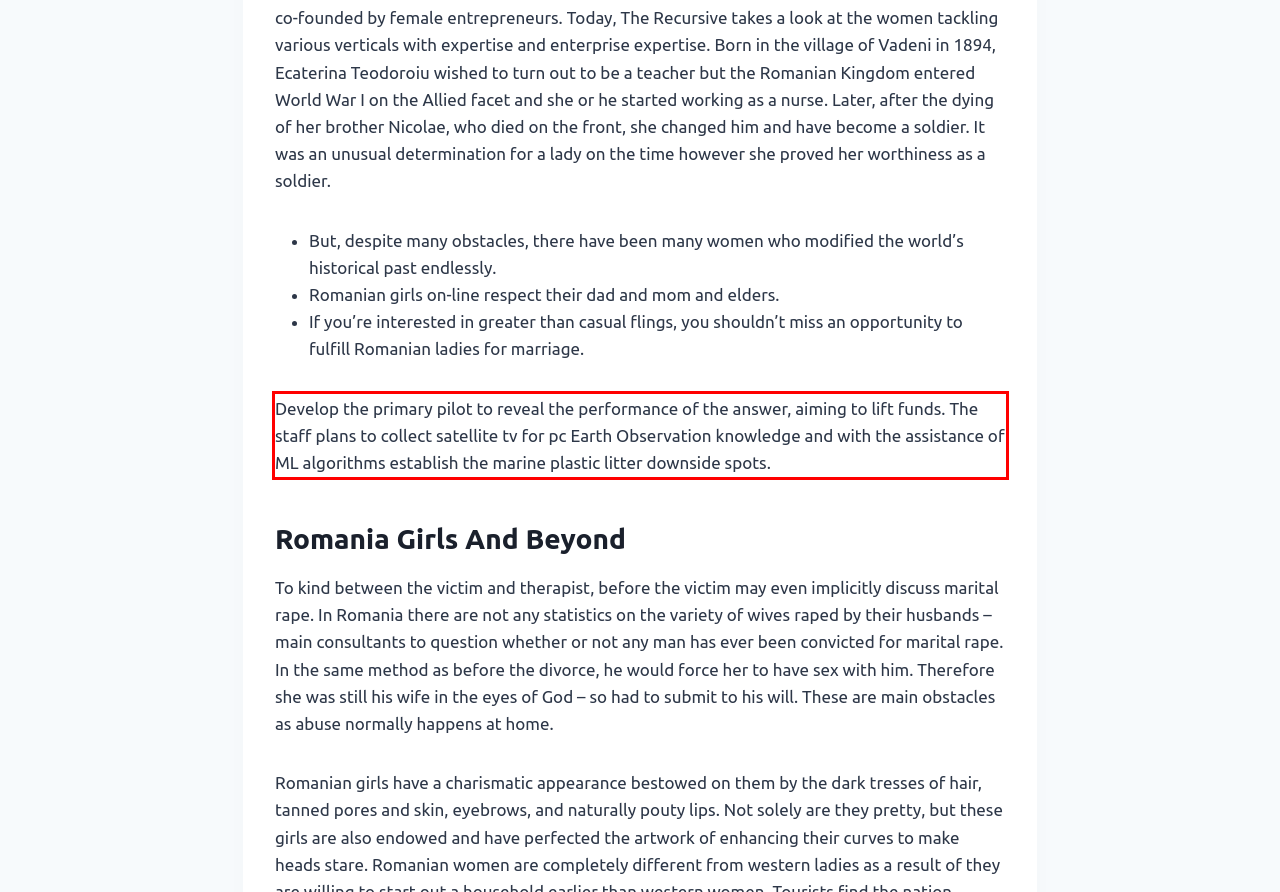Please use OCR to extract the text content from the red bounding box in the provided webpage screenshot.

Develop the primary pilot to reveal the performance of the answer, aiming to lift funds. The staff plans to collect satellite tv for pc Earth Observation knowledge and with the assistance of ML algorithms establish the marine plastic litter downside spots.